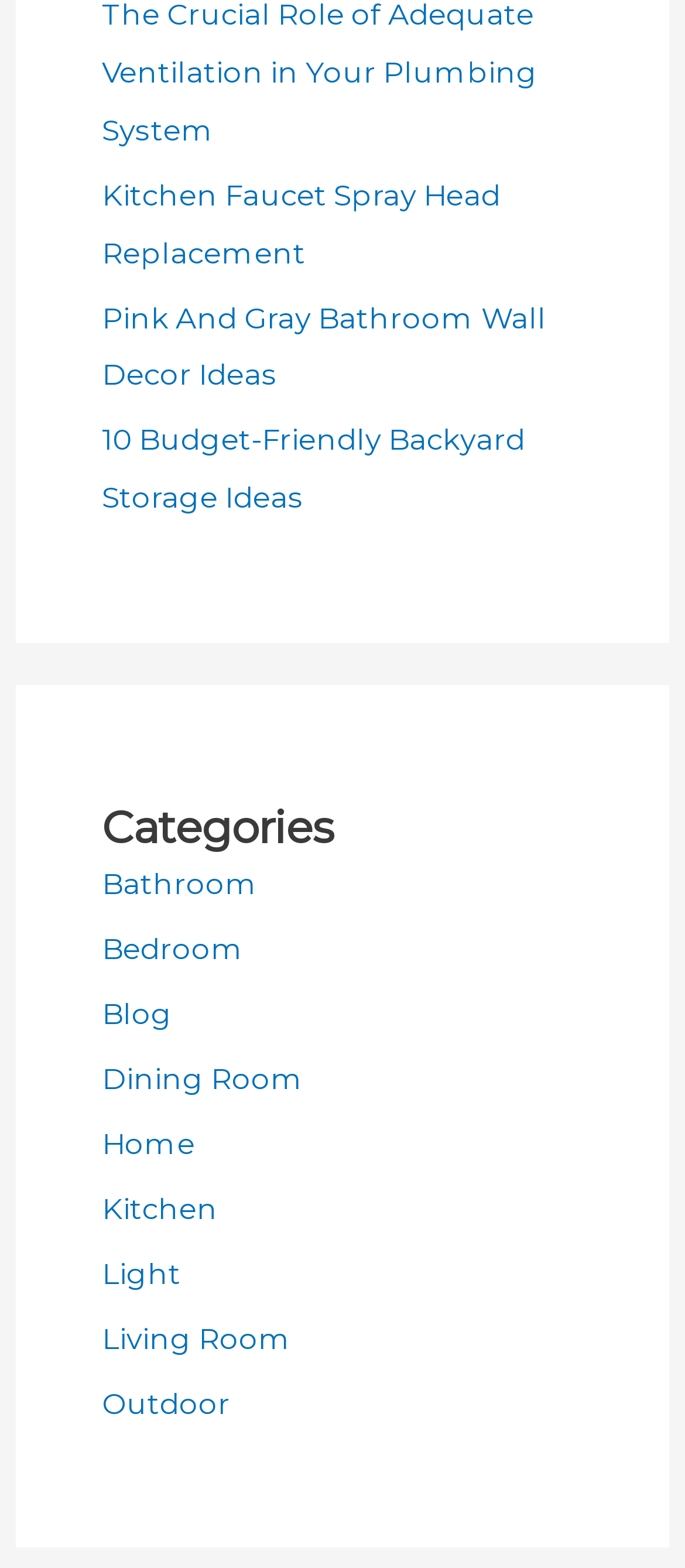Find the bounding box coordinates of the clickable area that will achieve the following instruction: "Explore the Blog section".

[0.149, 0.635, 0.252, 0.658]